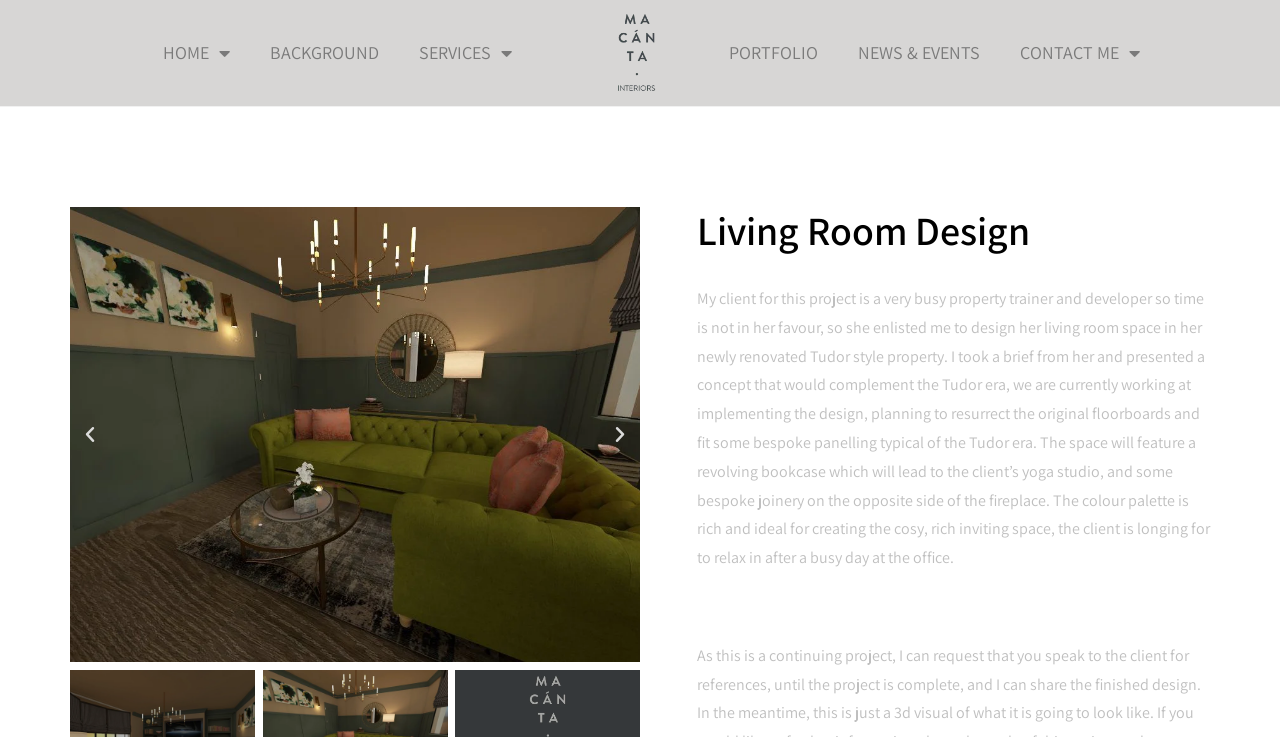Identify the bounding box of the HTML element described as: "Services".

[0.312, 0.04, 0.416, 0.103]